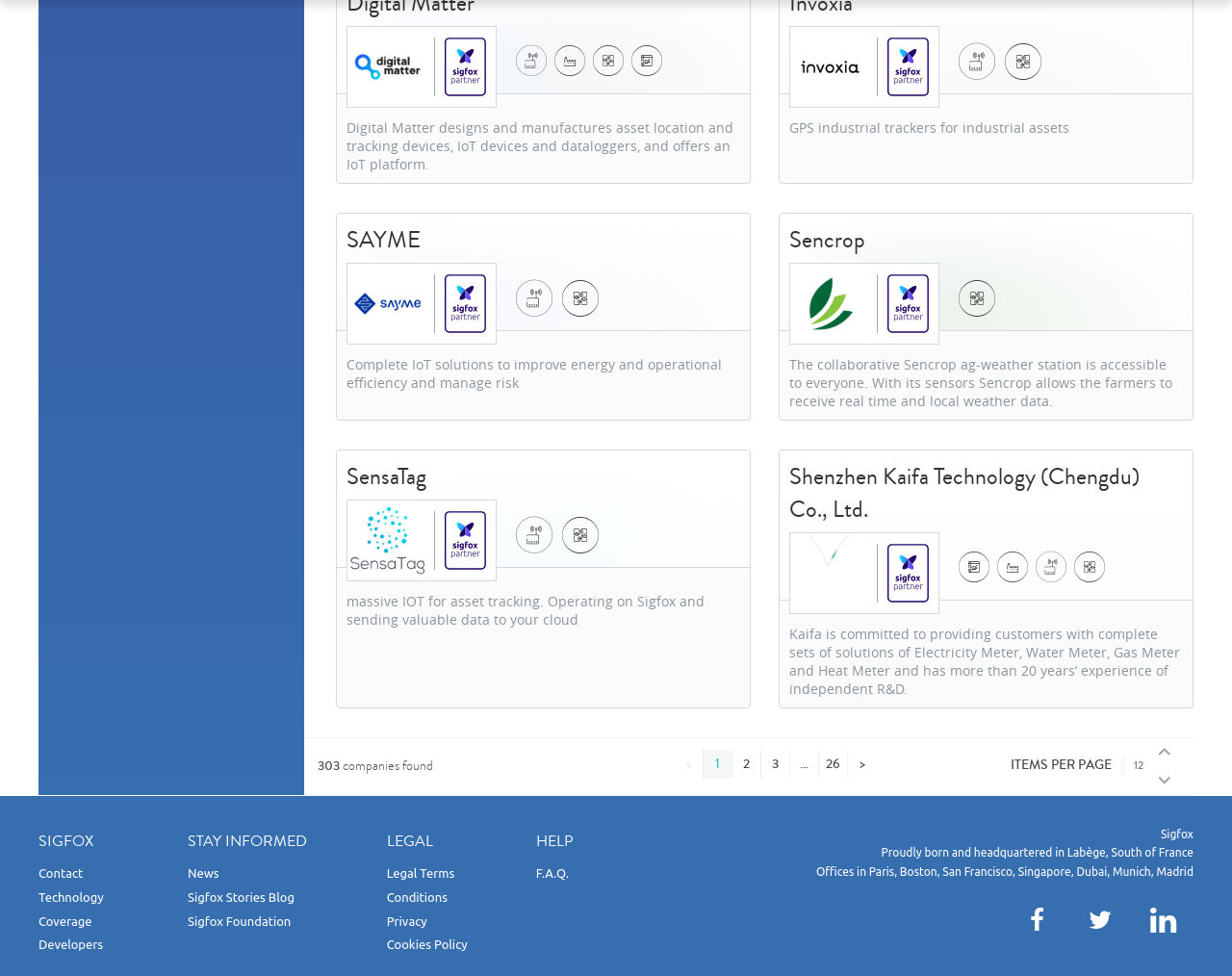What is the name of the ag-weather station?
Using the image as a reference, answer the question in detail.

Based on the heading element with the text 'Sencrop' and the StaticText element with the text 'The collaborative Sencrop ag-weather station is accessible to everyone.', I can infer that Sencrop is the name of the ag-weather station.